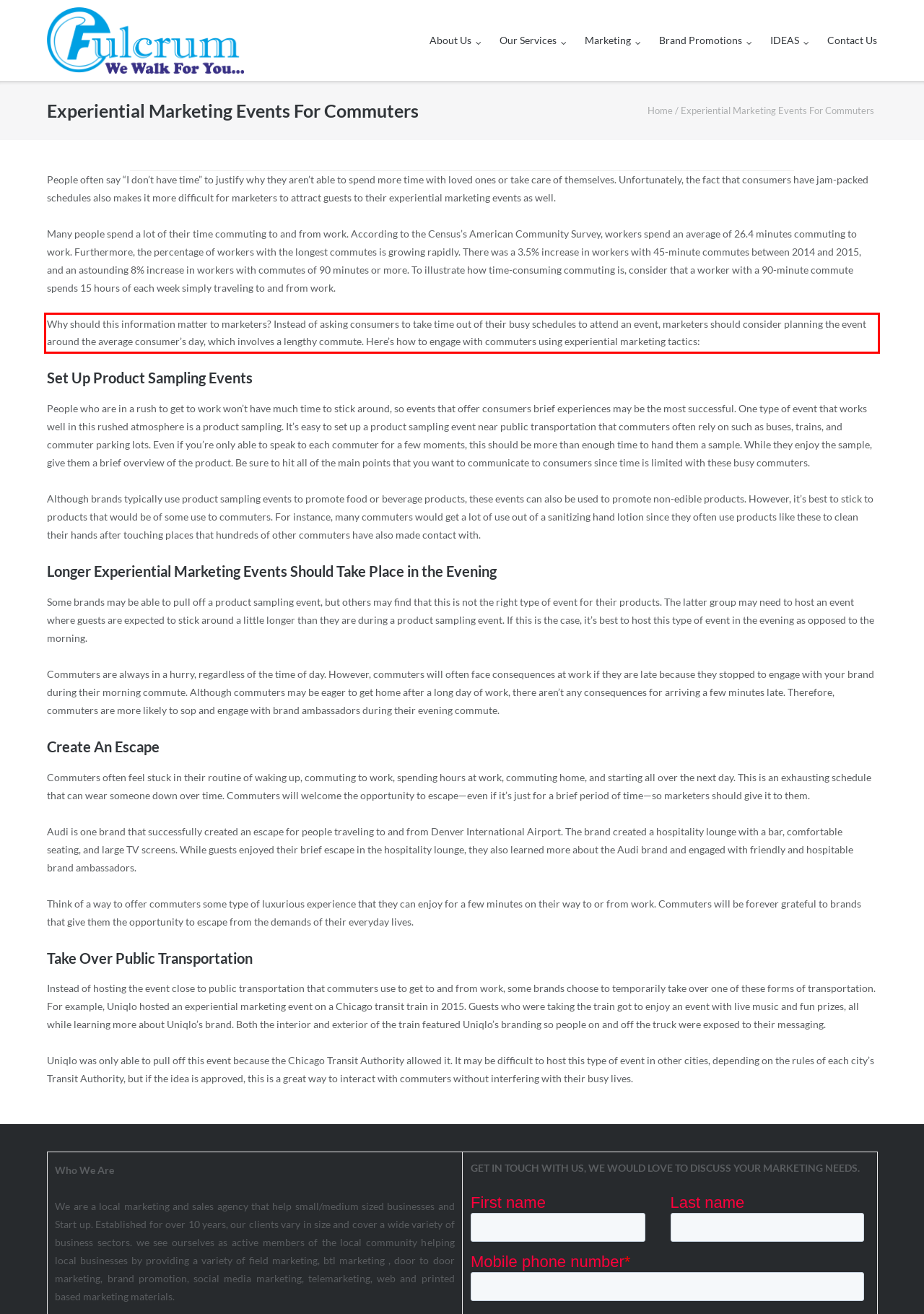Observe the screenshot of the webpage, locate the red bounding box, and extract the text content within it.

Why should this information matter to marketers? Instead of asking consumers to take time out of their busy schedules to attend an event, marketers should consider planning the event around the average consumer’s day, which involves a lengthy commute. Here’s how to engage with commuters using experiential marketing tactics: